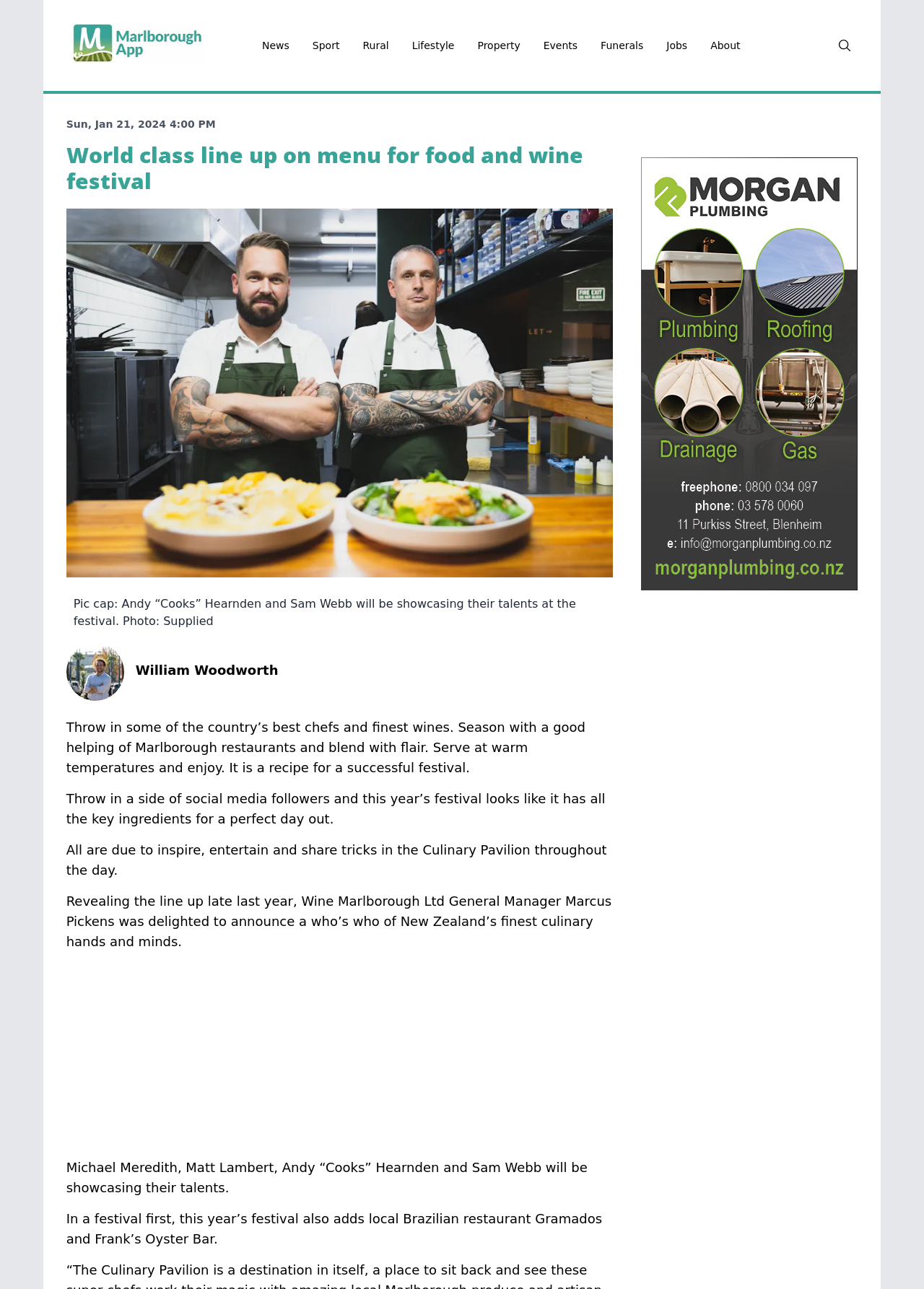Locate the bounding box coordinates of the segment that needs to be clicked to meet this instruction: "View the Events page".

[0.576, 0.025, 0.638, 0.045]